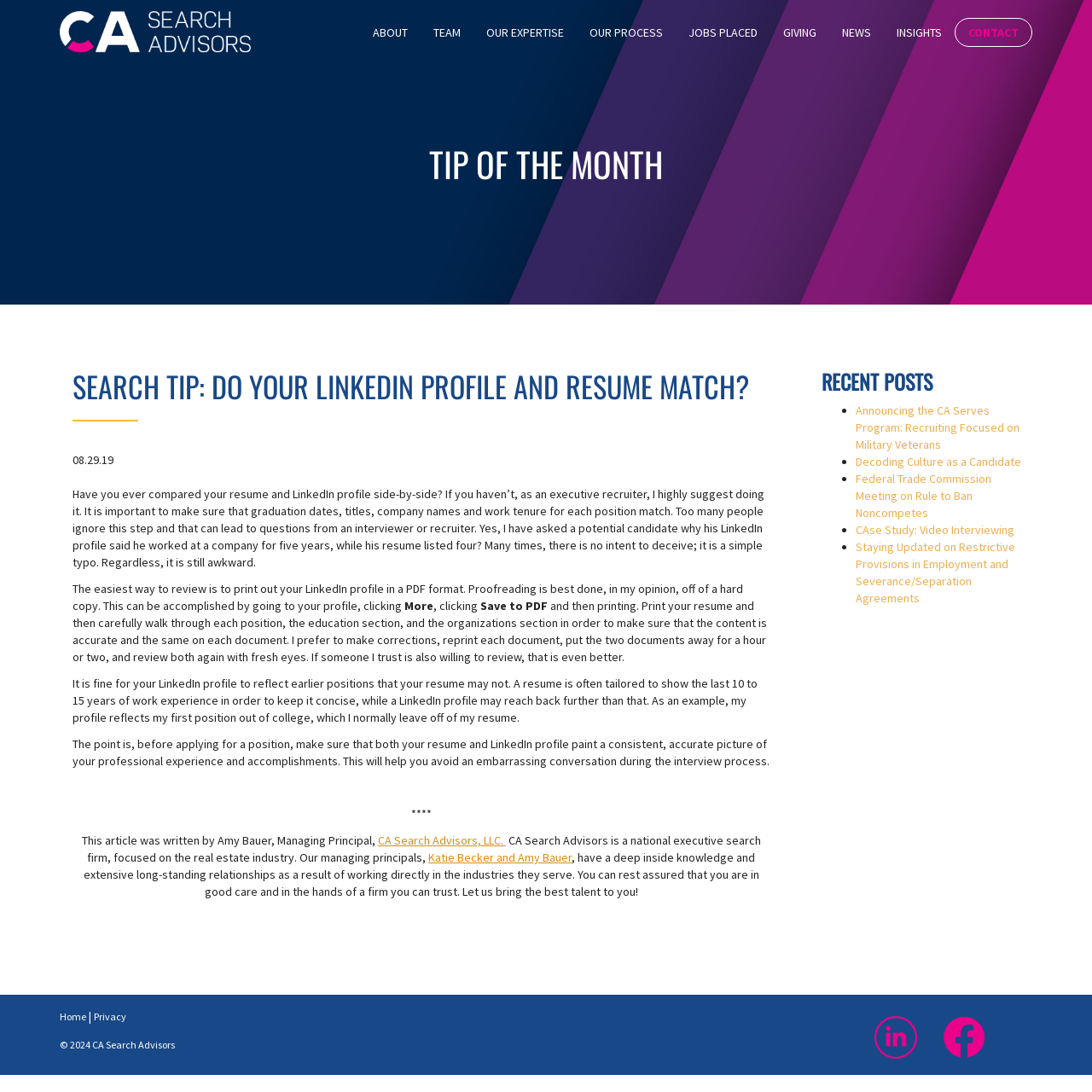What is the name of the company?
Look at the screenshot and respond with one word or a short phrase.

CA Search Advisors